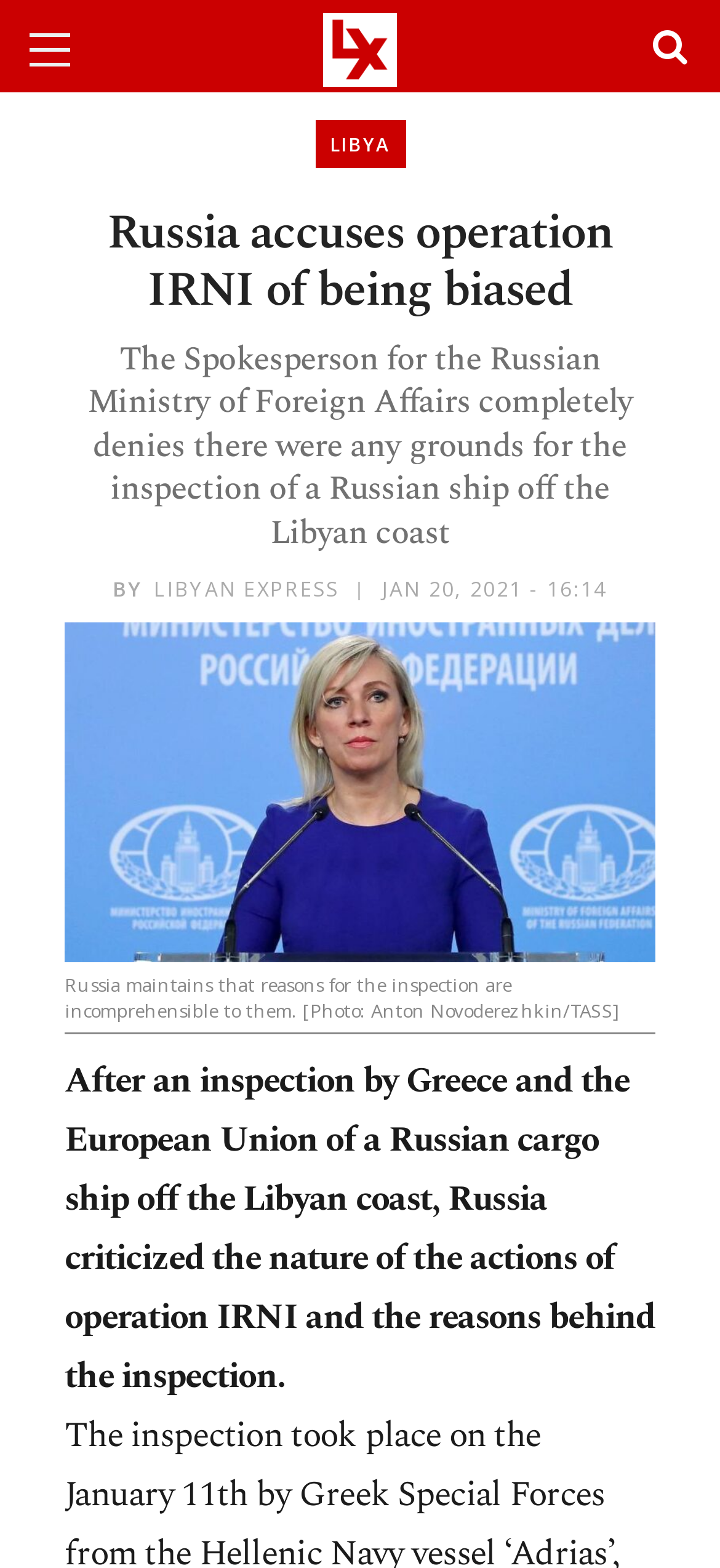What is the name of the ship inspected?
Look at the image and construct a detailed response to the question.

From the text, we can see that 'After an inspection by Greece and the European Union of a Russian cargo ship off the Libyan coast...' which implies that the ship inspected is a Russian cargo ship.